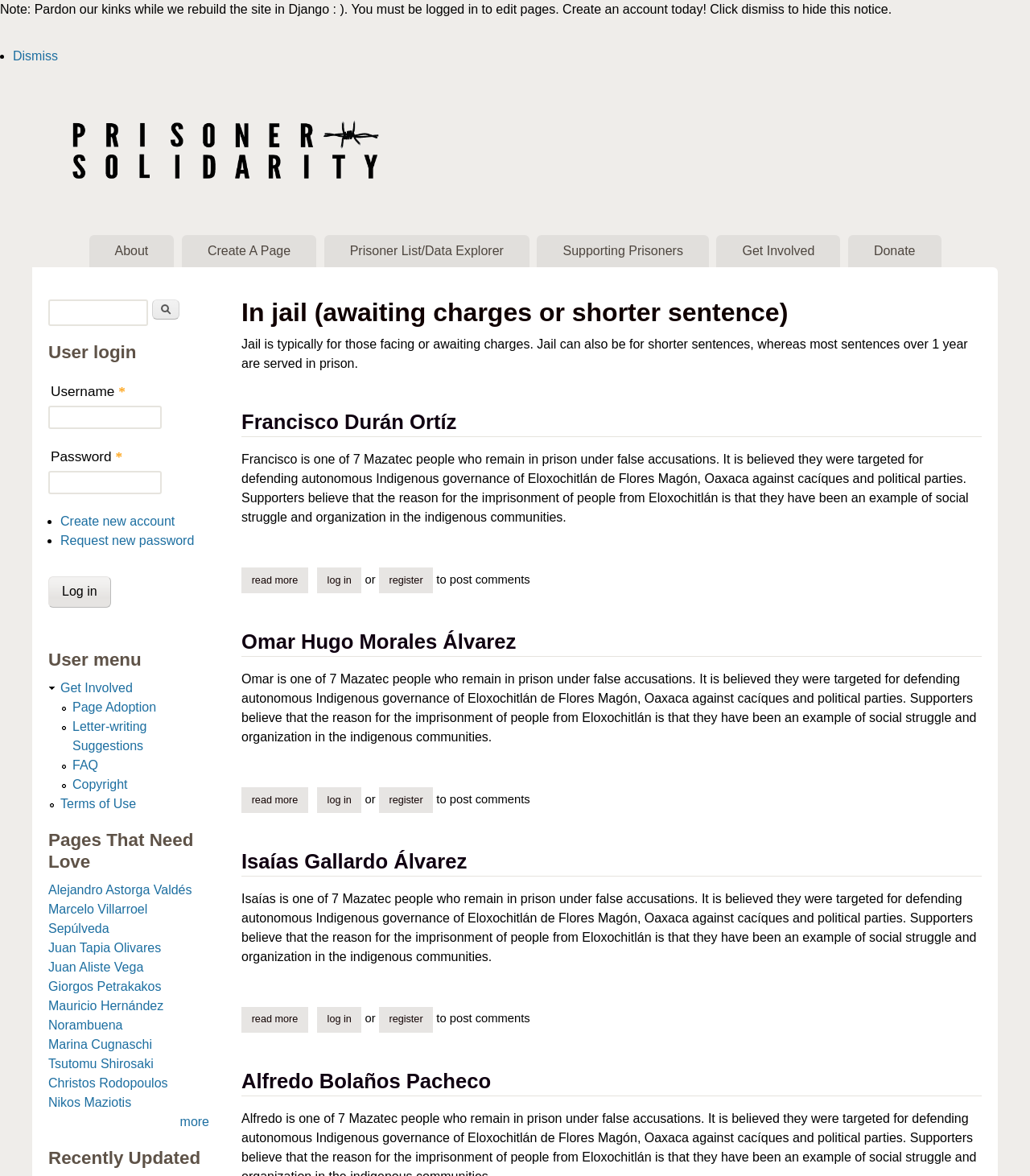Determine the bounding box coordinates of the clickable element necessary to fulfill the instruction: "Log in to the website". Provide the coordinates as four float numbers within the 0 to 1 range, i.e., [left, top, right, bottom].

[0.047, 0.49, 0.107, 0.517]